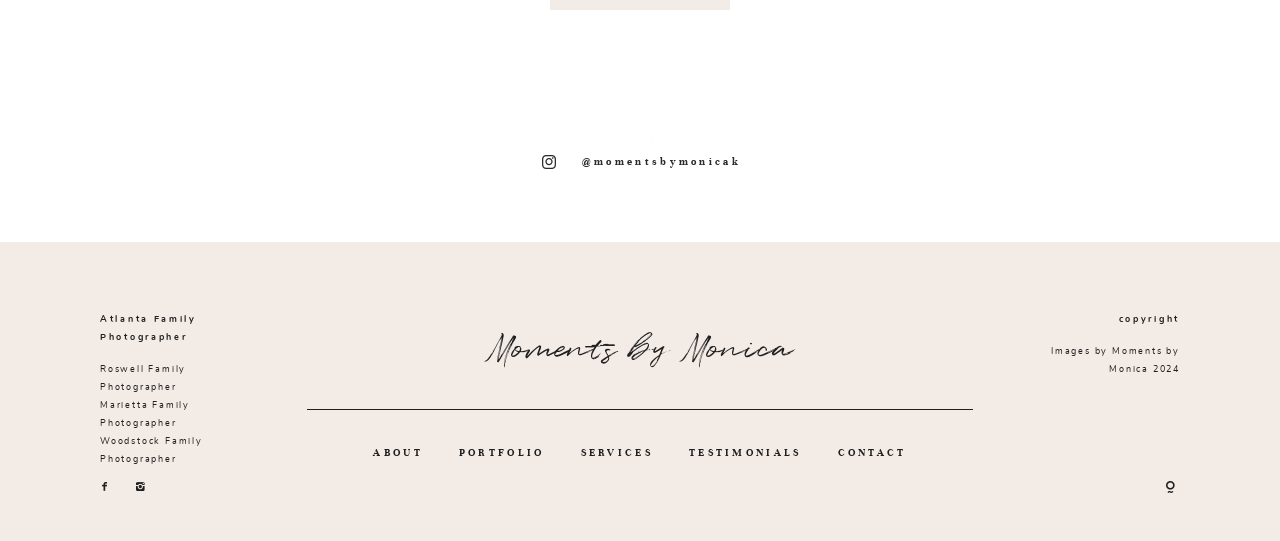Identify the bounding box coordinates necessary to click and complete the given instruction: "read testimonials".

[0.538, 0.974, 0.626, 0.994]